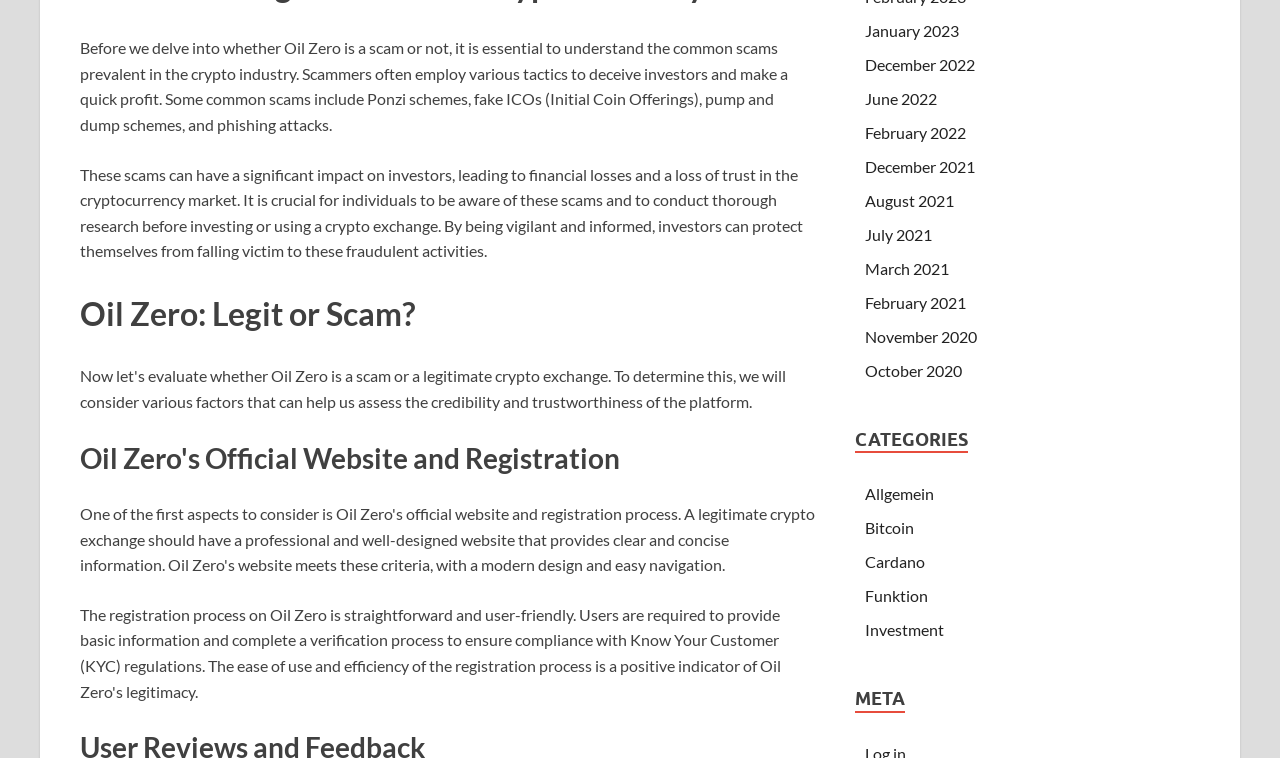Please locate the bounding box coordinates of the element's region that needs to be clicked to follow the instruction: "Visit 'Oil Zero's Official Website and Registration'". The bounding box coordinates should be provided as four float numbers between 0 and 1, i.e., [left, top, right, bottom].

[0.062, 0.58, 0.637, 0.628]